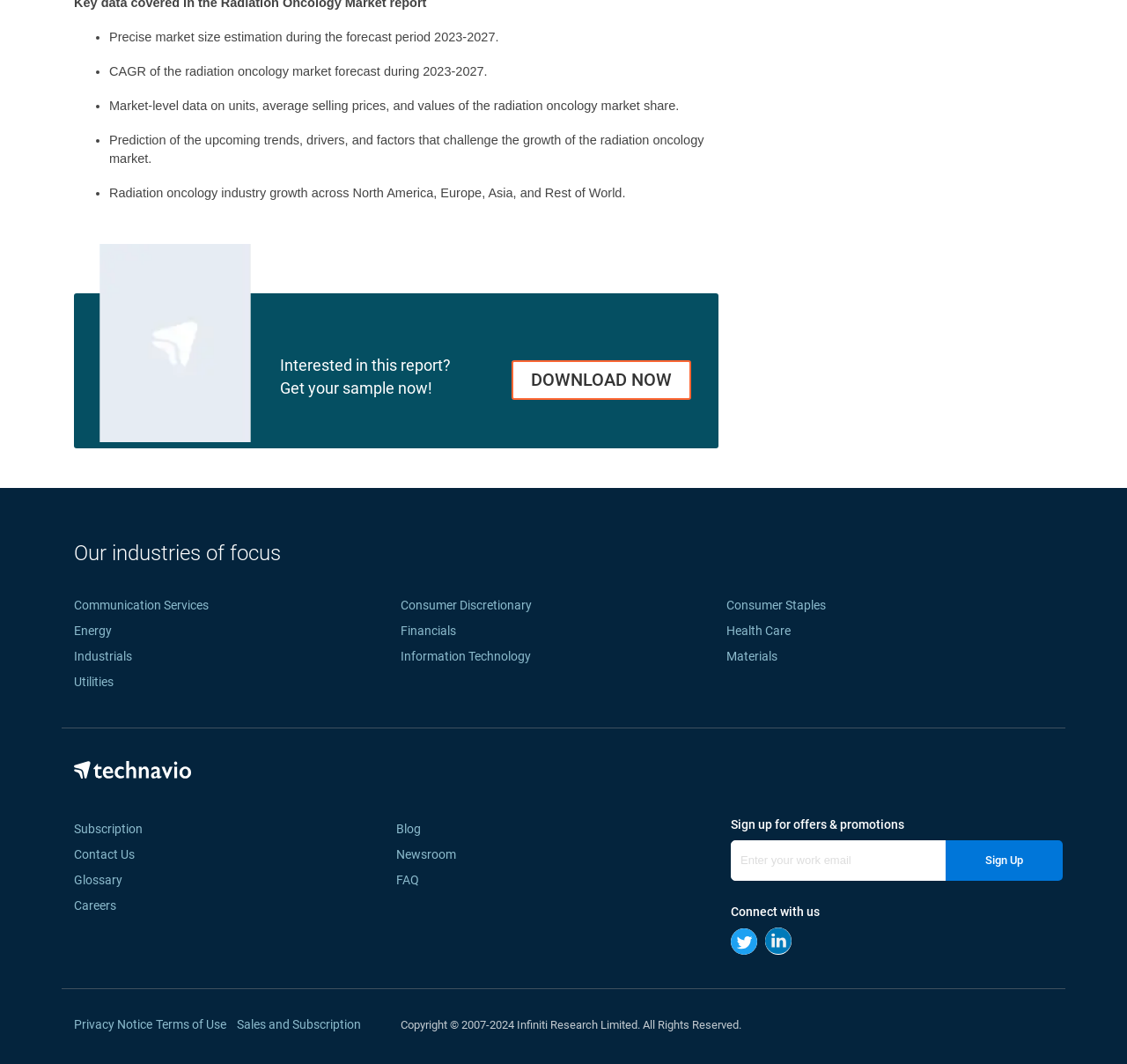Find the bounding box coordinates of the area that needs to be clicked in order to achieve the following instruction: "View Privacy Policy". The coordinates should be specified as four float numbers between 0 and 1, i.e., [left, top, right, bottom].

None